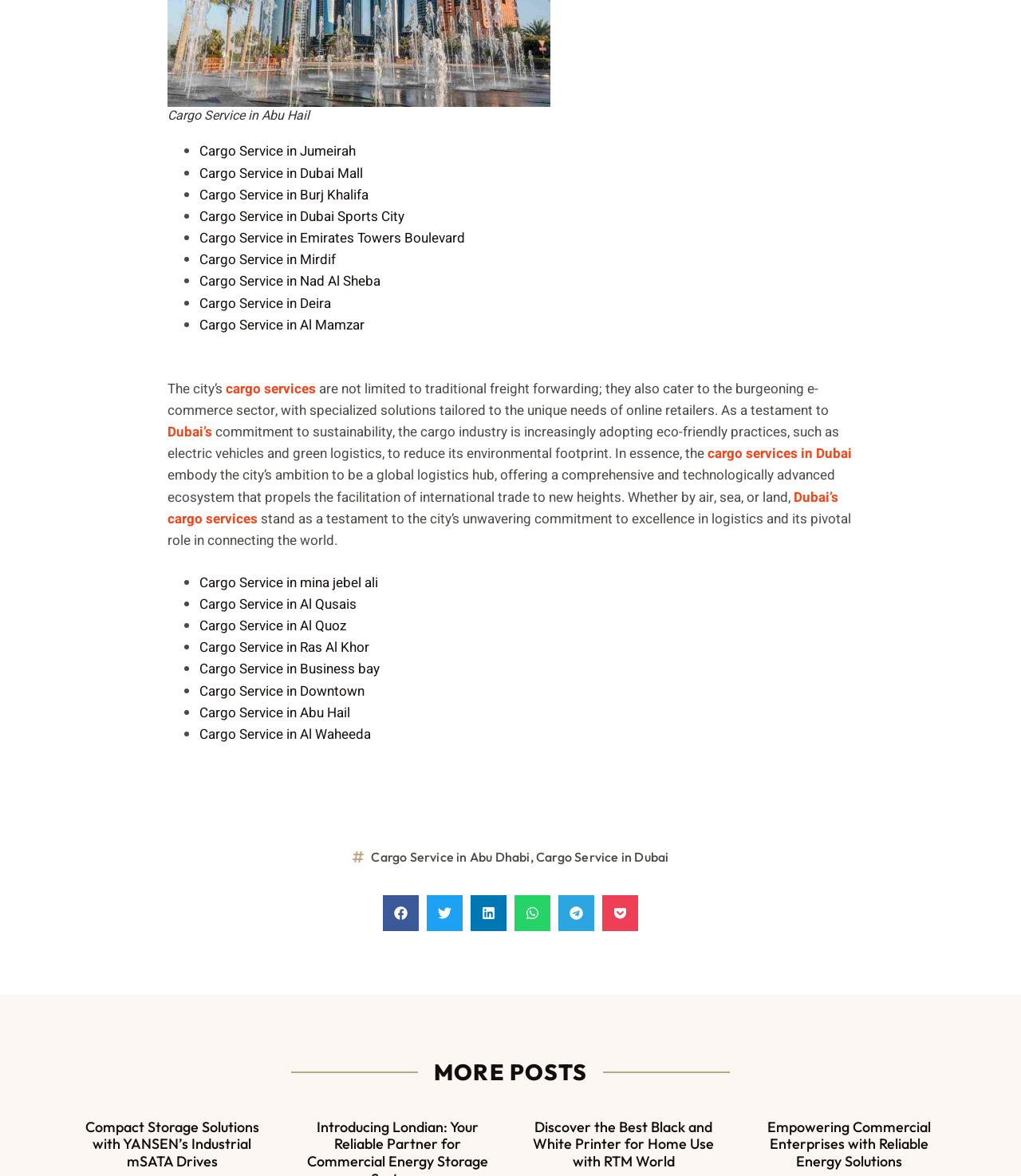Please provide the bounding box coordinates in the format (top-left x, top-left y, bottom-right x, bottom-right y). Remember, all values are floating point numbers between 0 and 1. What is the bounding box coordinate of the region described as: cargo services

[0.218, 0.322, 0.309, 0.339]